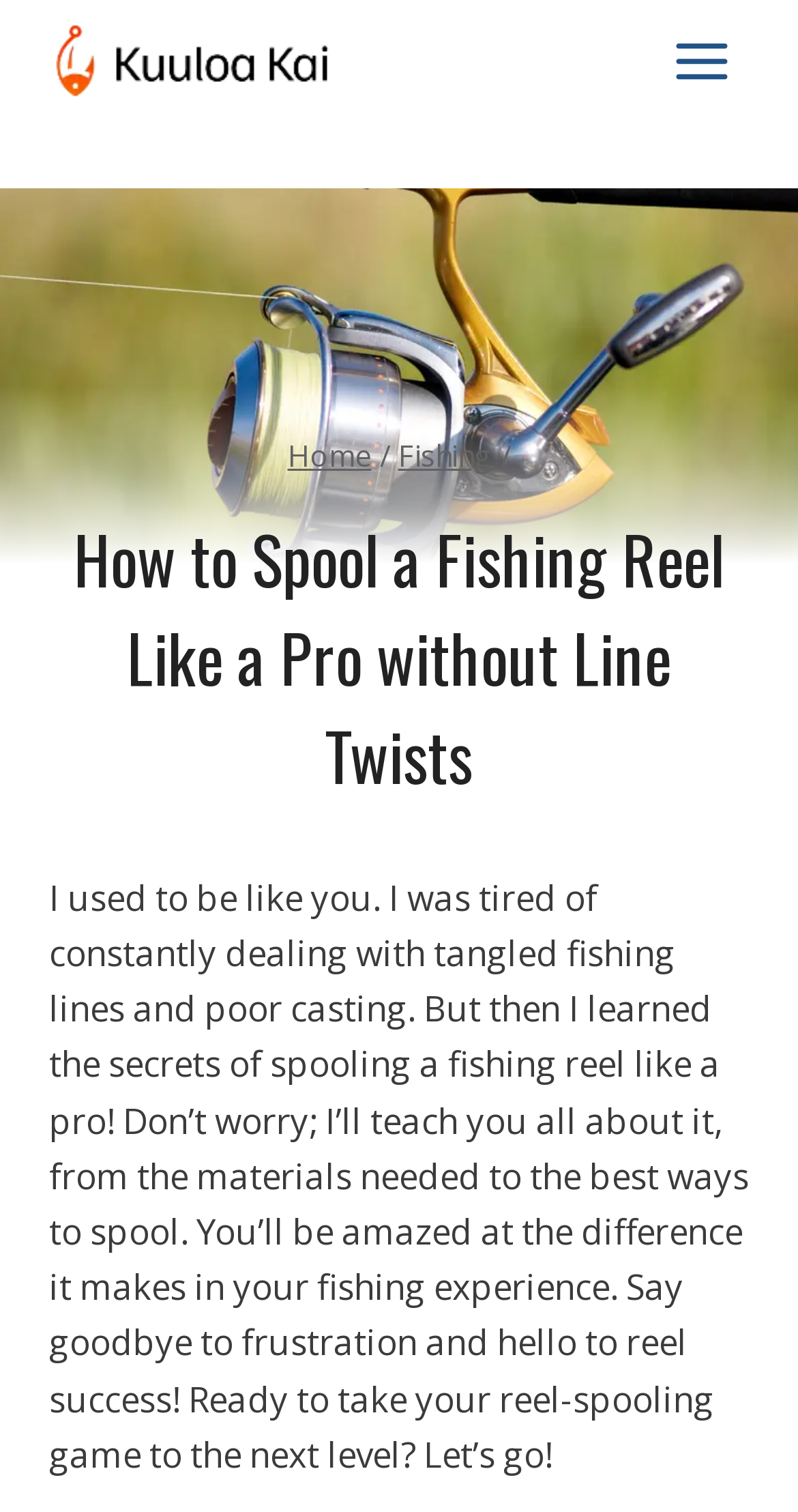Locate the UI element described as follows: "alt="Kuuloa Kai"". Return the bounding box coordinates as four float numbers between 0 and 1 in the order [left, top, right, bottom].

[0.062, 0.003, 0.421, 0.079]